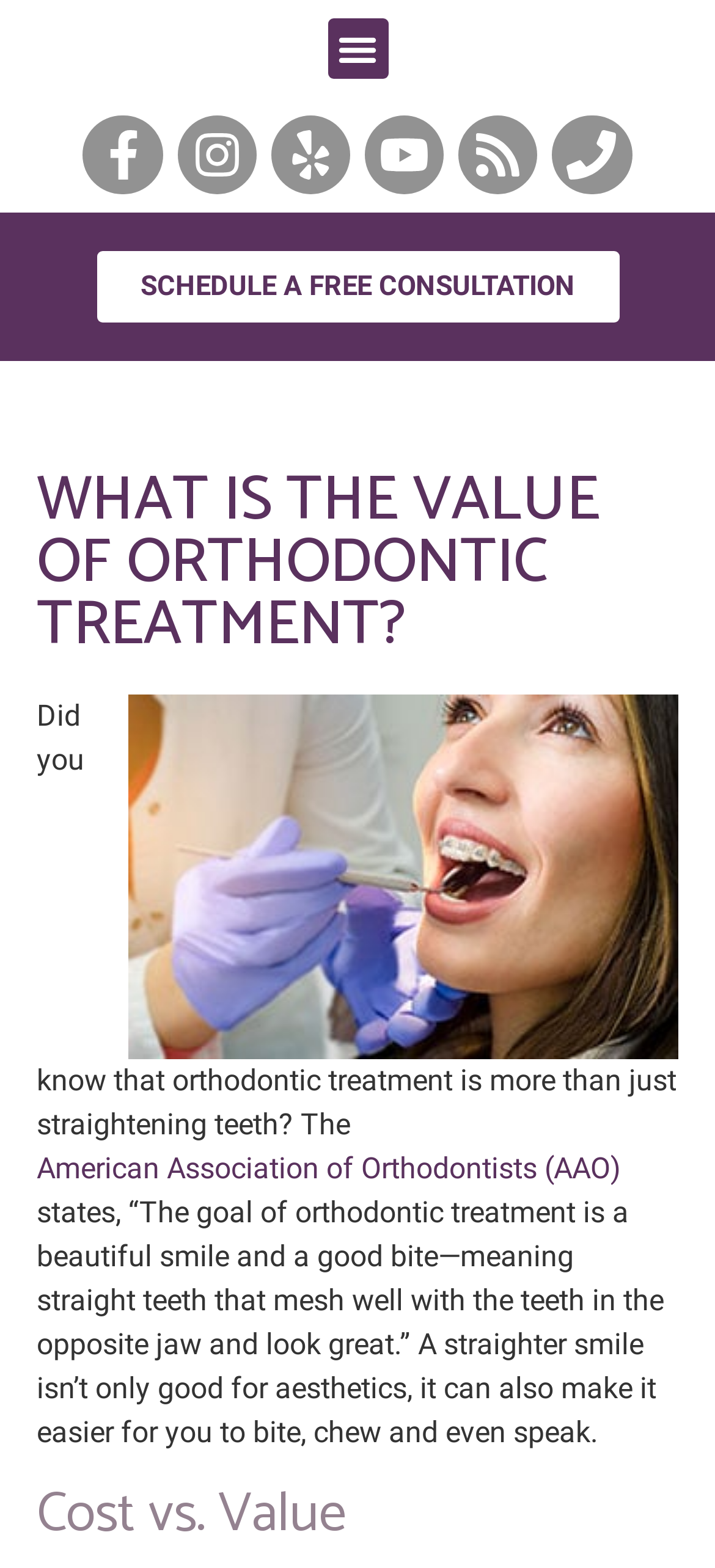Given the description "Schedule A Free Consultation", provide the bounding box coordinates of the corresponding UI element.

[0.135, 0.16, 0.865, 0.206]